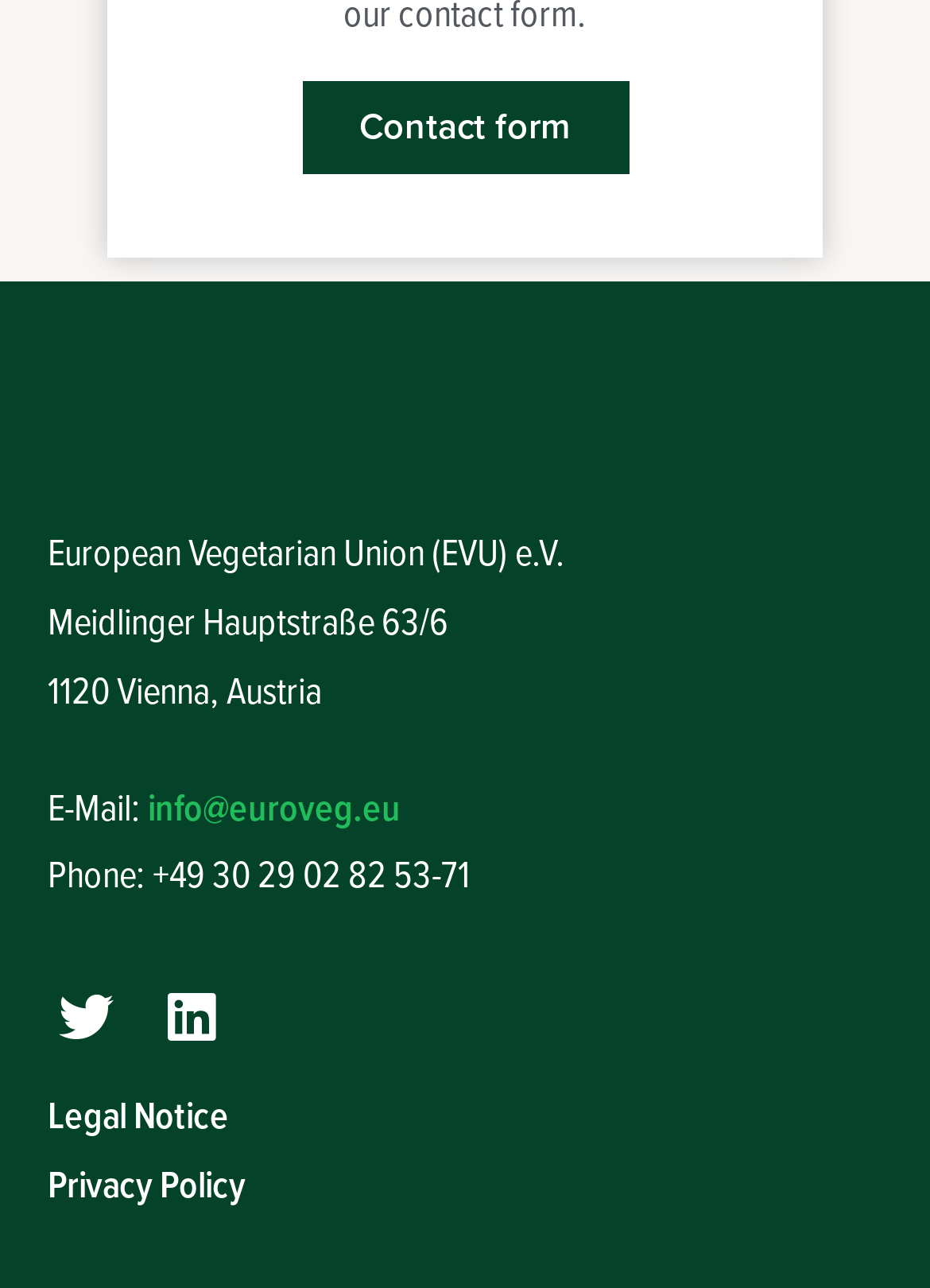Based on the element description Twitter, identify the bounding box coordinates for the UI element. The coordinates should be in the format (top-left x, top-left y, bottom-right x, bottom-right y) and within the 0 to 1 range.

[0.051, 0.759, 0.134, 0.819]